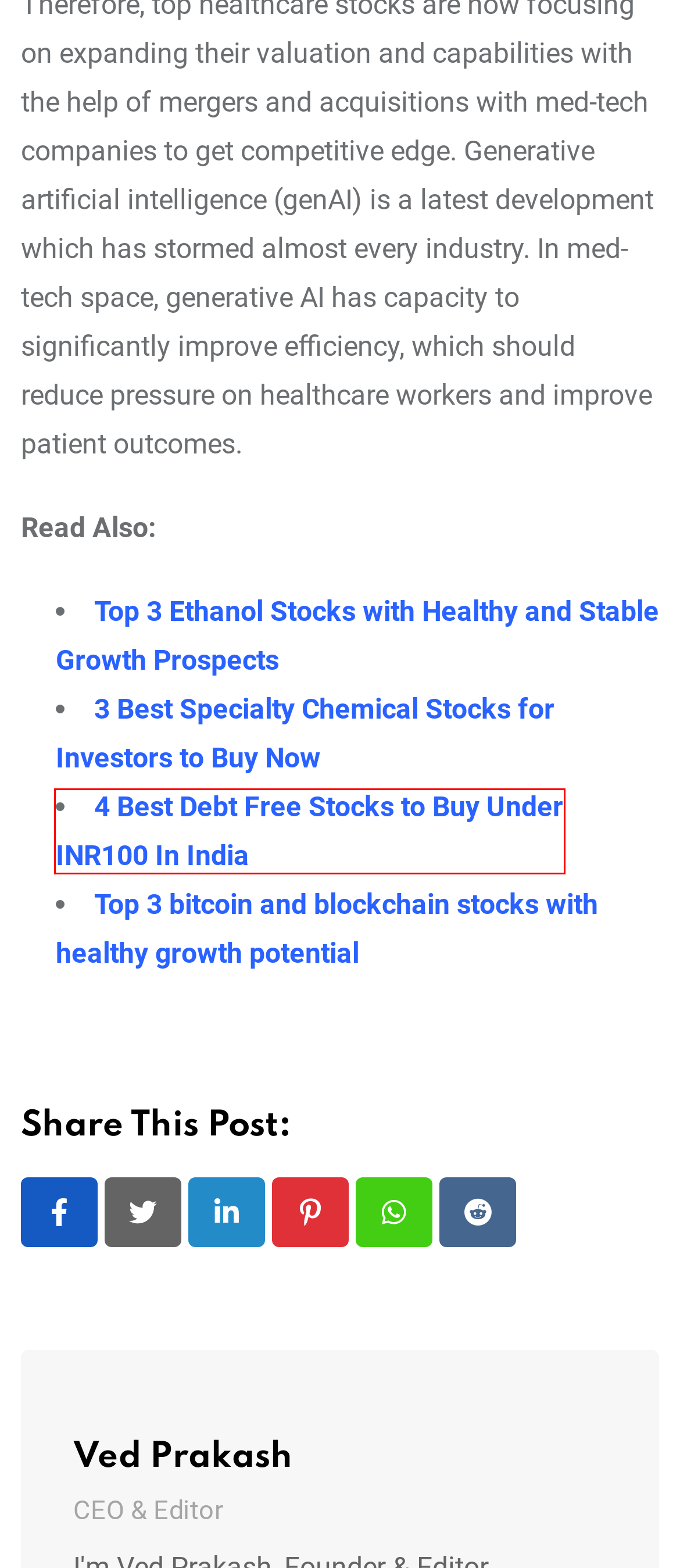You are given a screenshot depicting a webpage with a red bounding box around a UI element. Select the description that best corresponds to the new webpage after clicking the selected element. Here are the choices:
A. Magazine - Newsblare
B. Ved Prakash, Author at Newsblare
C. Contact us - Newsblare
D. Subscribe - Newsblare
E. 4 Best Debt Free Stocks to Buy Under INR100 In India - Newsblare
F. Stock to Buy Archives - Newsblare
G. Top 3 bitcoin and blockchain stocks with healthy growth potential  - Newsblare
H. 3 Best Specialty Chemical Stocks for Investors to Buy Now - Newsblare

E